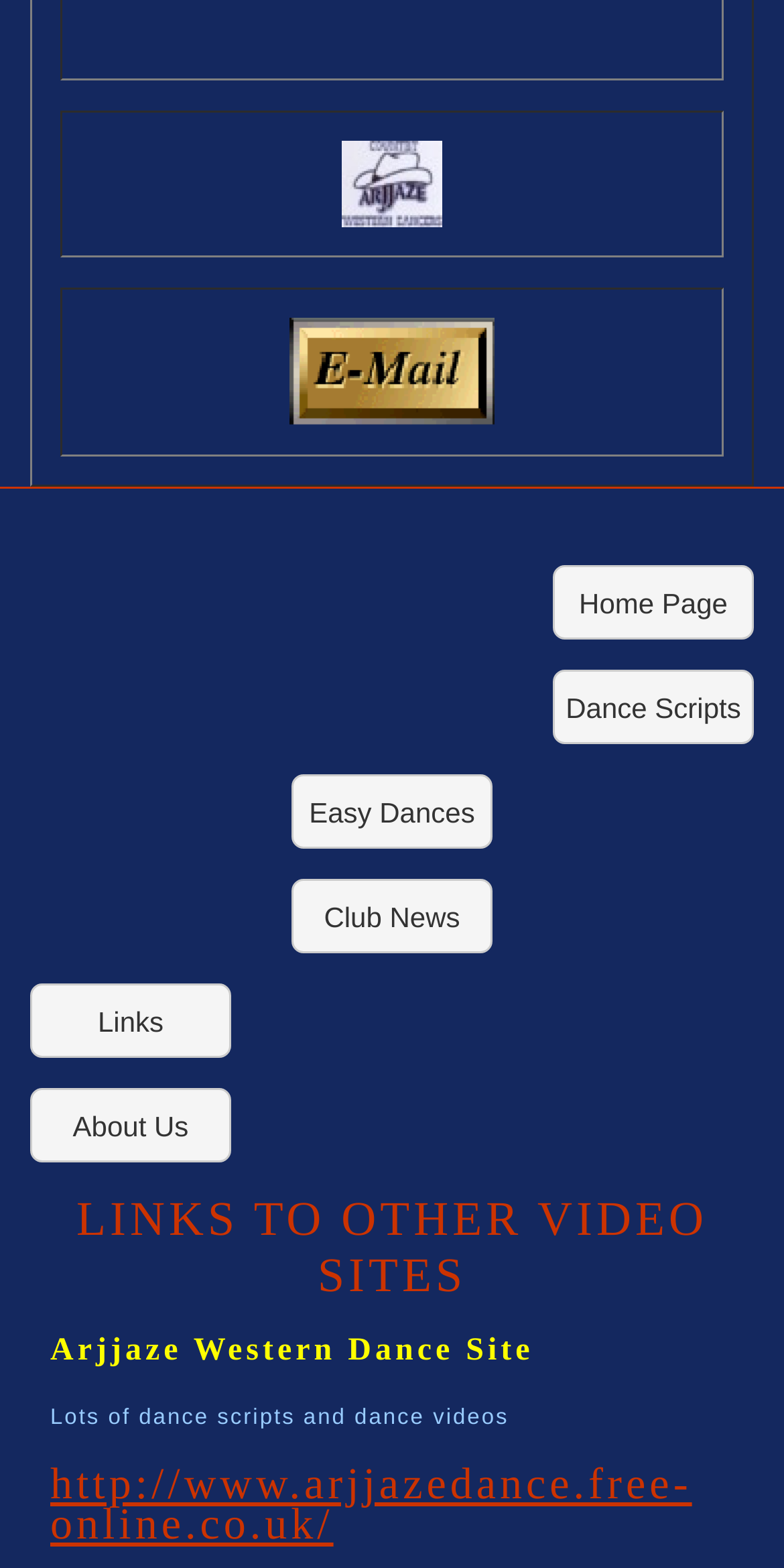Please reply to the following question using a single word or phrase: 
What is the name of the website linked to?

Arjjazedance